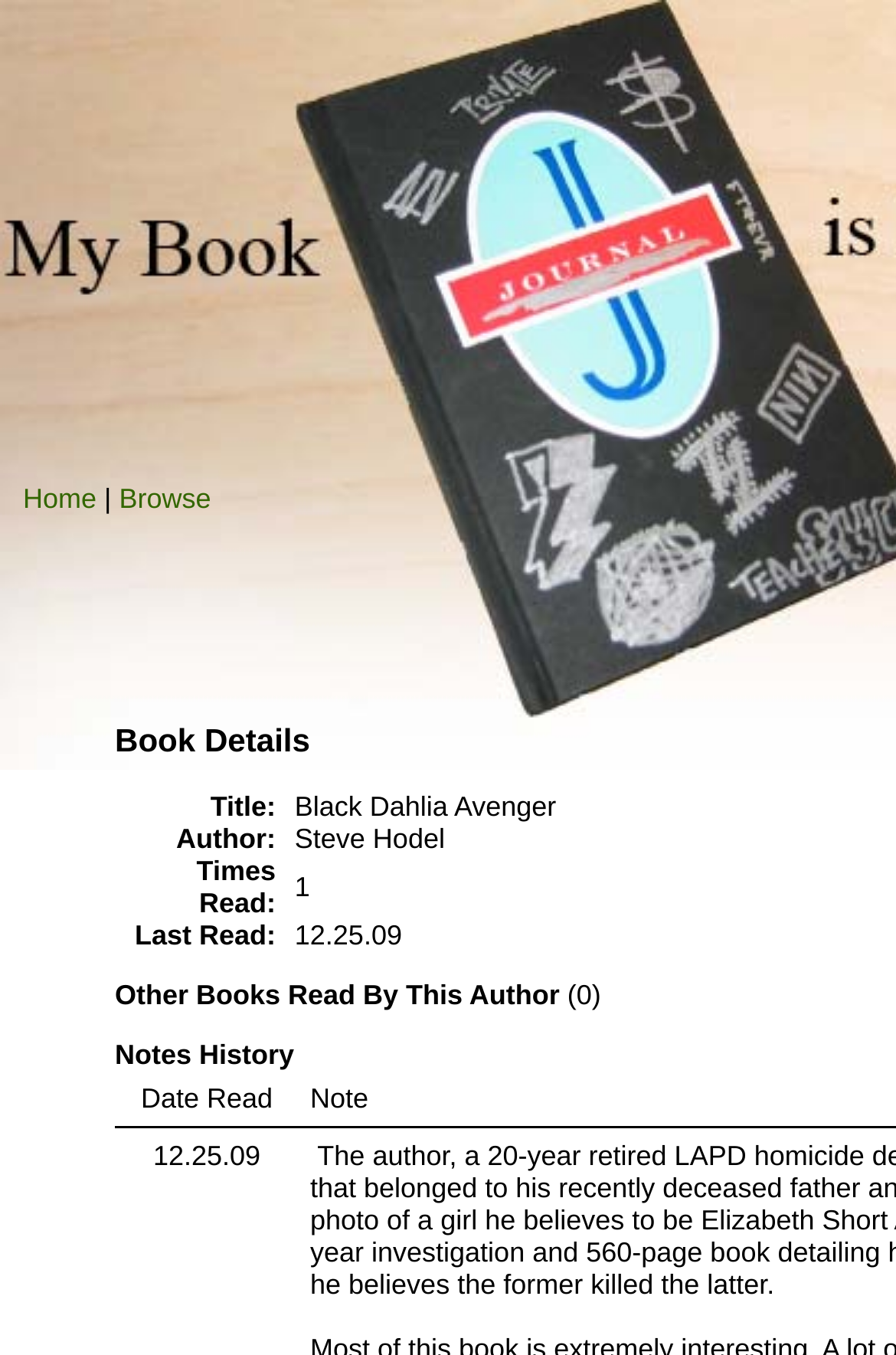Use a single word or phrase to answer the question:
What are the categories for book information?

Title, Author, Times Read, Last Read